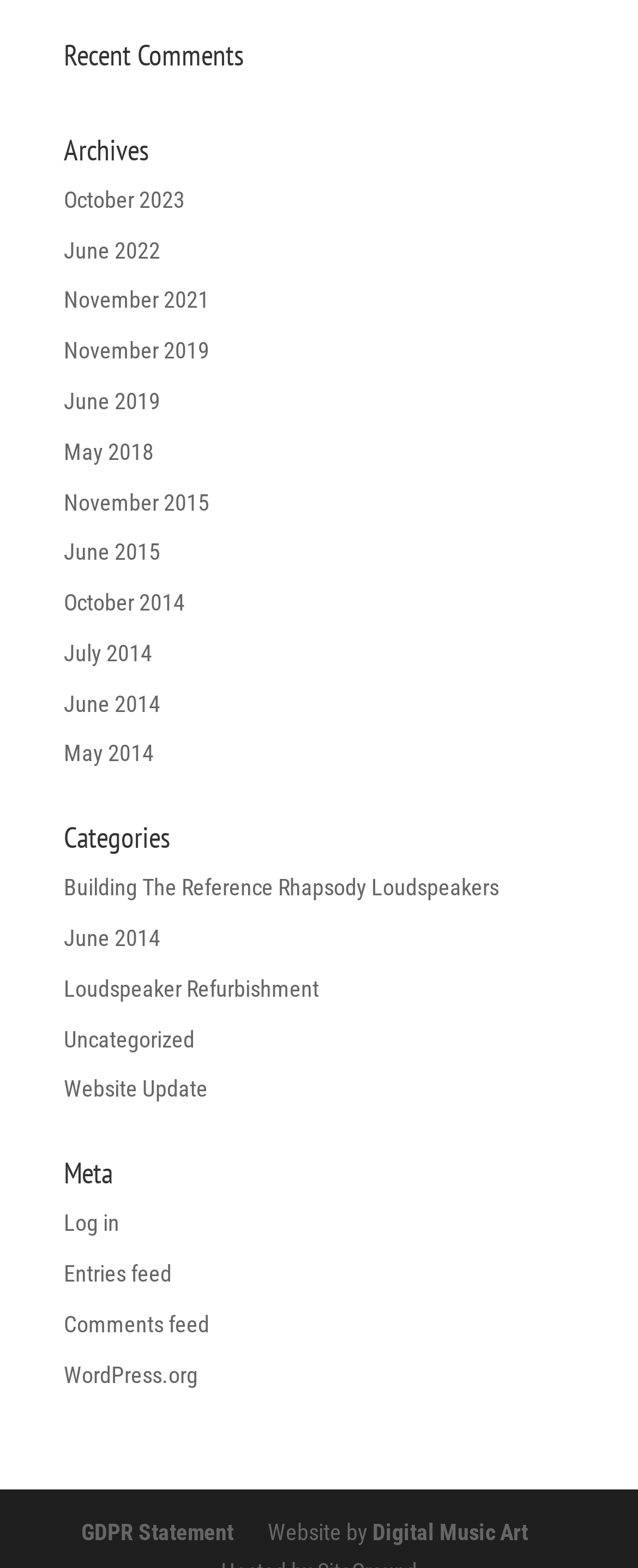Refer to the image and provide an in-depth answer to the question: 
What is the latest archive?

I looked at the links under the 'Archives' heading and found that 'October 2023' is the first one, which suggests it is the latest archive.